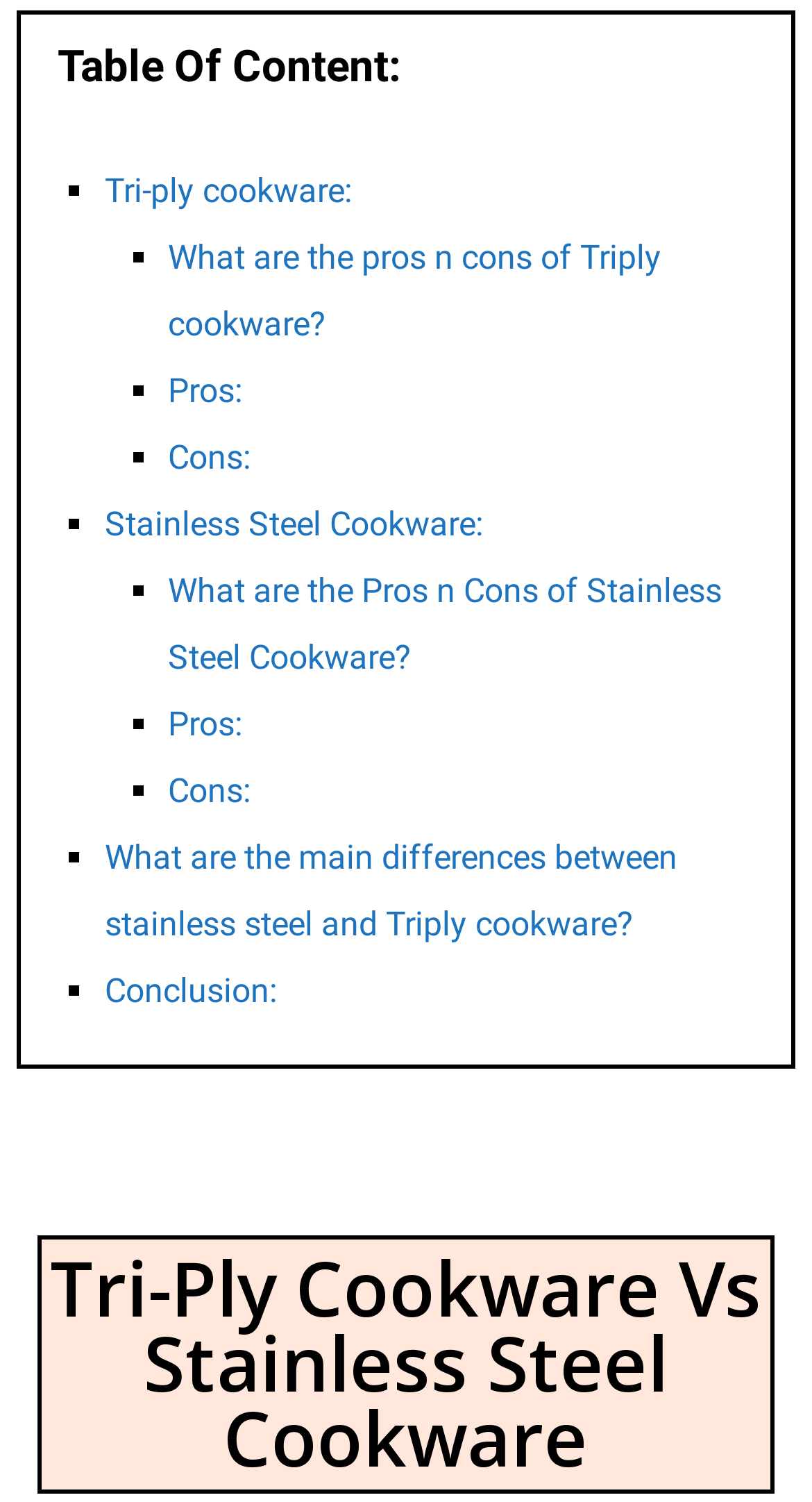Use a single word or phrase to answer the question:
What is the relationship between the sections 'What are the pros n cons of Triply cookware?' and 'What are the pros n cons of Stainless Steel Cookware?'?

They are similar sections